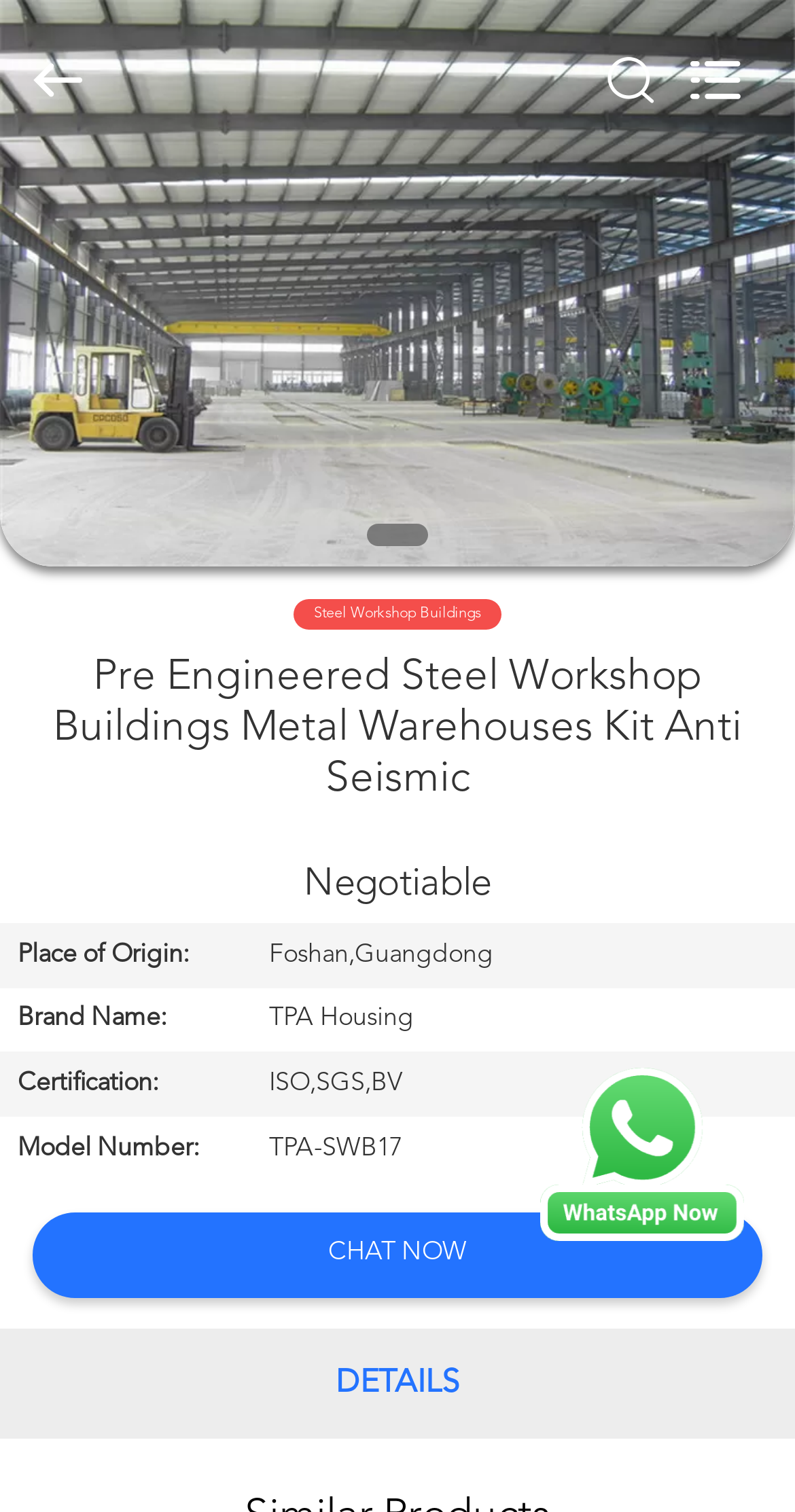What is the brand name of the product?
Kindly give a detailed and elaborate answer to the question.

I found the brand name by looking at the table on the webpage, specifically the row with the header 'Brand Name:' and the corresponding grid cell containing the text 'TPA Housing'.